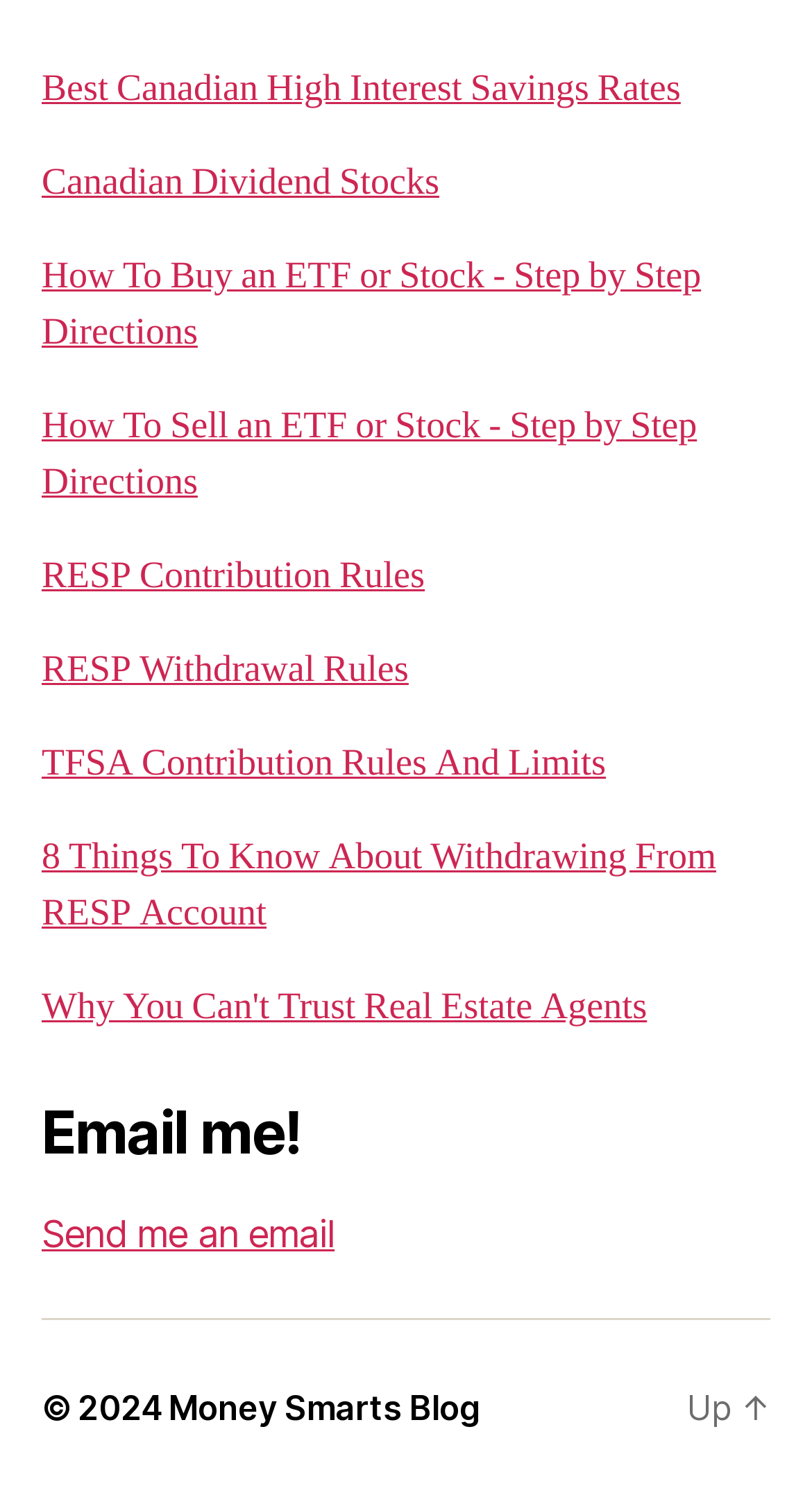What are the main topics on this webpage?
Answer with a single word or phrase, using the screenshot for reference.

Financial topics